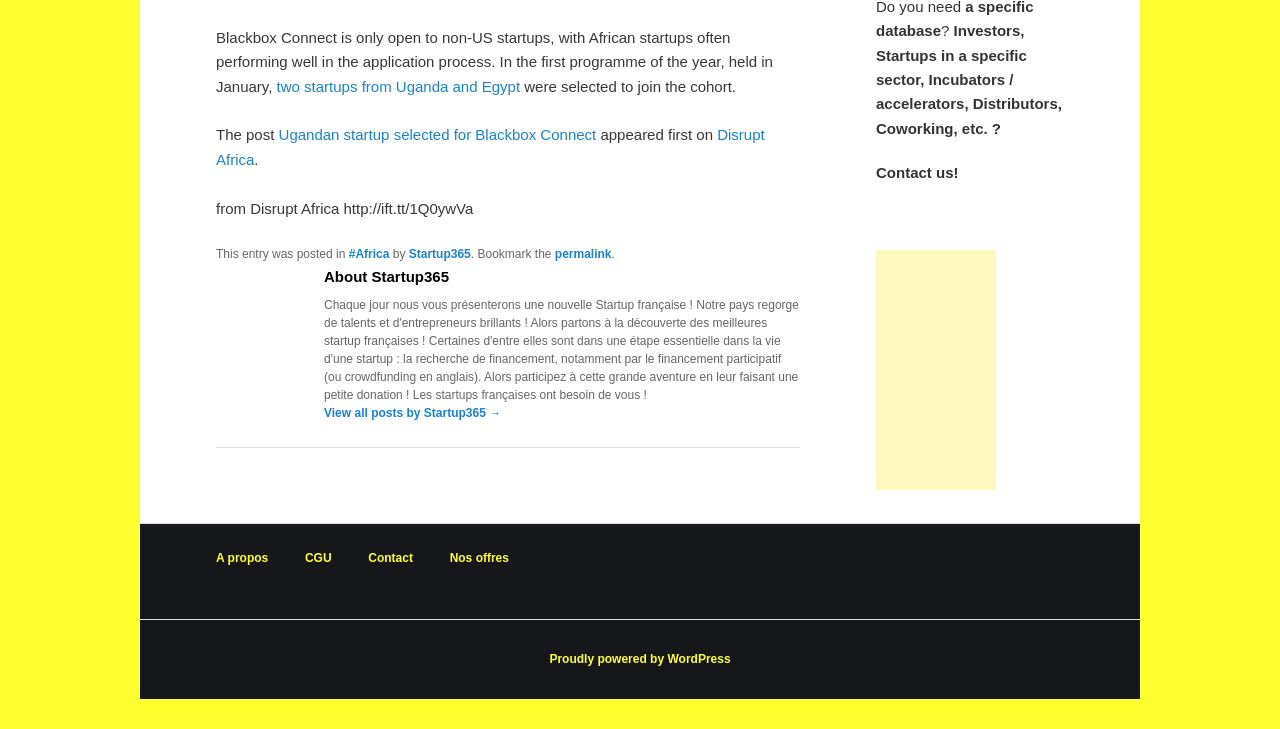Bounding box coordinates are specified in the format (top-left x, top-left y, bottom-right x, bottom-right y). All values are floating point numbers bounded between 0 and 1. Please provide the bounding box coordinate of the region this sentence describes: Contact

[0.288, 0.755, 0.323, 0.775]